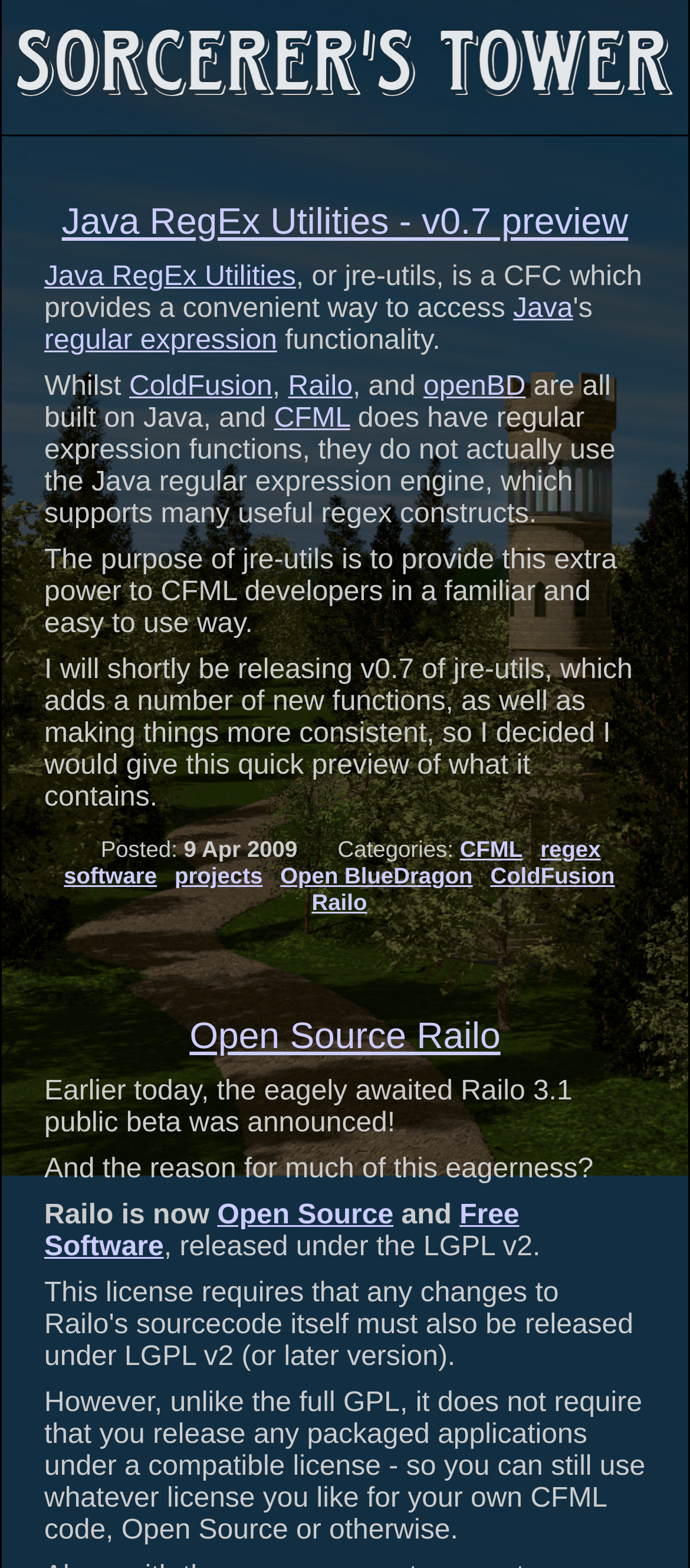Identify the bounding box coordinates of the clickable section necessary to follow the following instruction: "Visit the Open Source Railo page". The coordinates should be presented as four float numbers from 0 to 1, i.e., [left, top, right, bottom].

[0.275, 0.648, 0.725, 0.674]